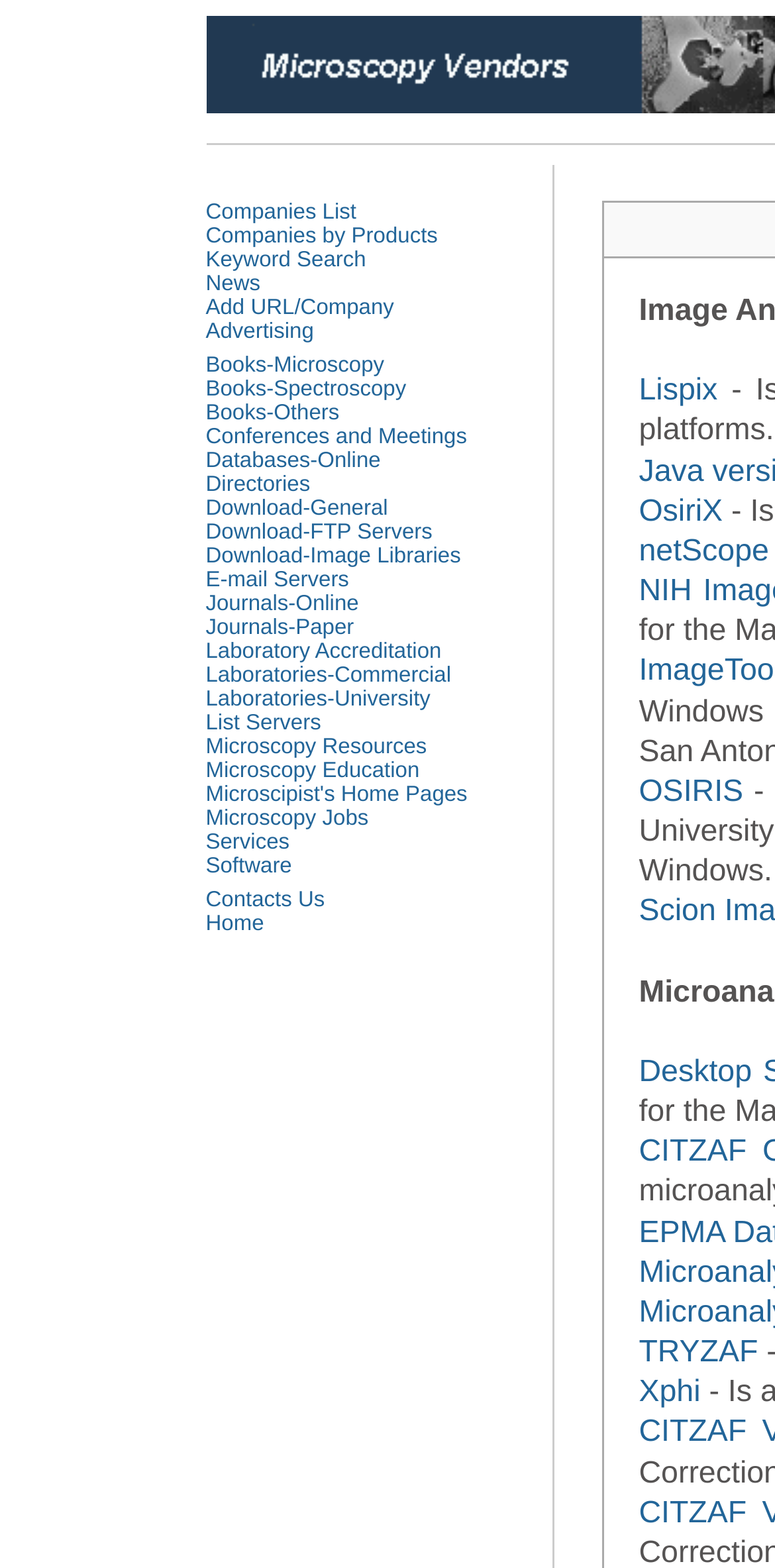What is the vertical position of the 'Companies by Products' link?
Answer the question with a thorough and detailed explanation.

The 'Companies by Products' link is above the 'Keyword Search' link because the y1 and y2 coordinates of the 'Companies by Products' link are smaller than those of the 'Keyword Search' link, indicating that it is positioned above it vertically.